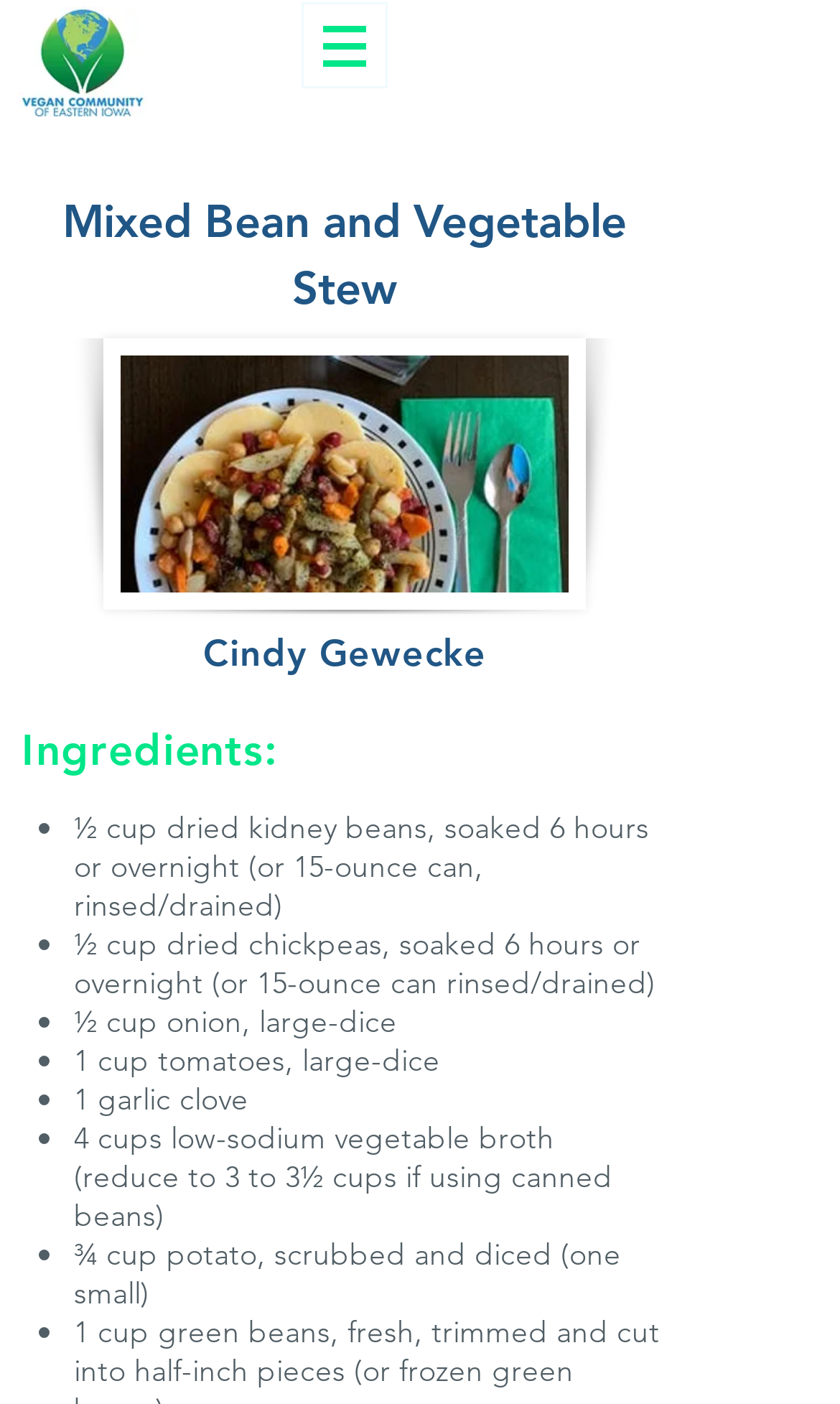Using a single word or phrase, answer the following question: 
What type of beans are used in the recipe?

Kidney beans and chickpeas